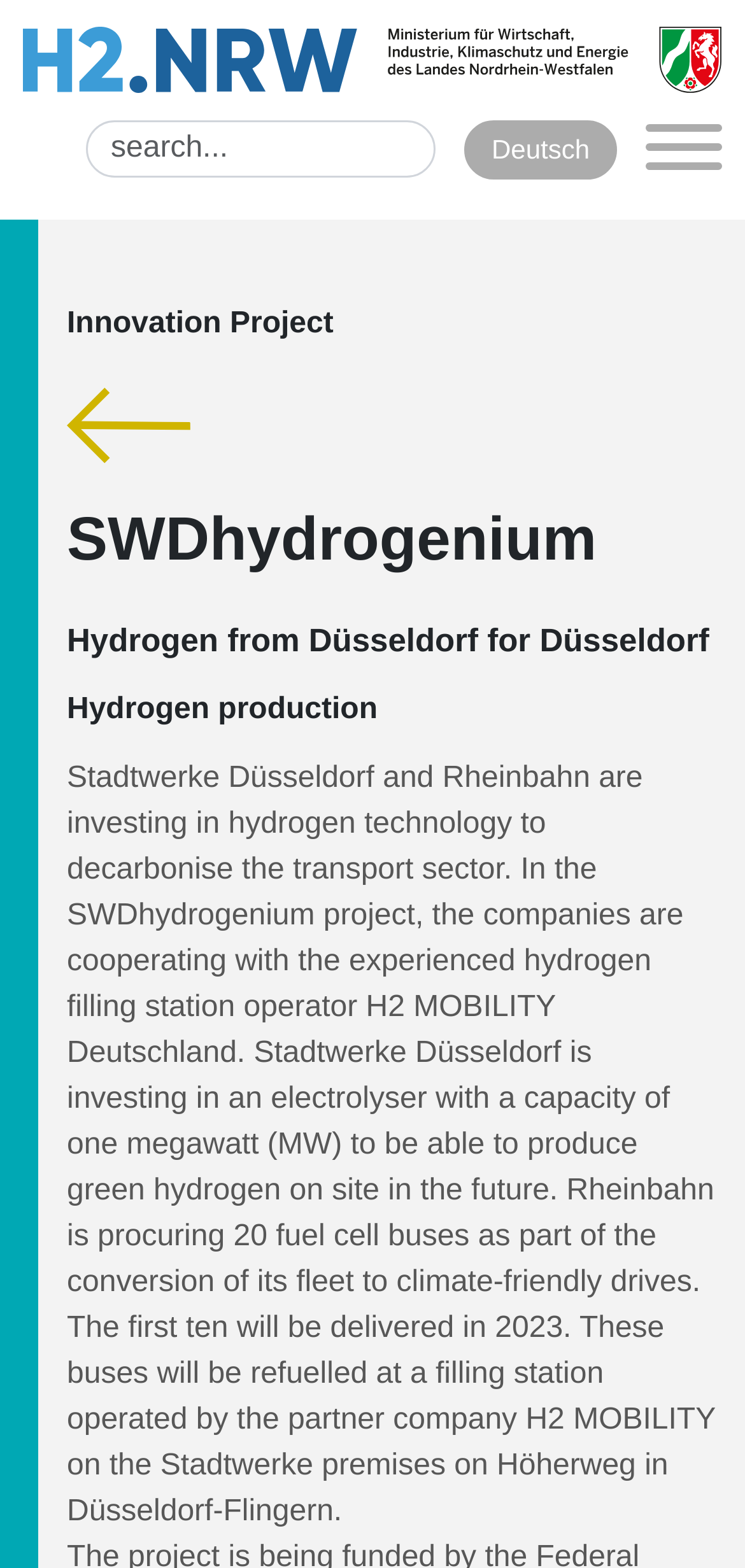Who is the partner company operating the filling station?
Look at the webpage screenshot and answer the question with a detailed explanation.

The partner company operating the filling station can be found in the StaticText element which describes the project. According to the text, the partner company is H2 MOBILITY Deutschland.